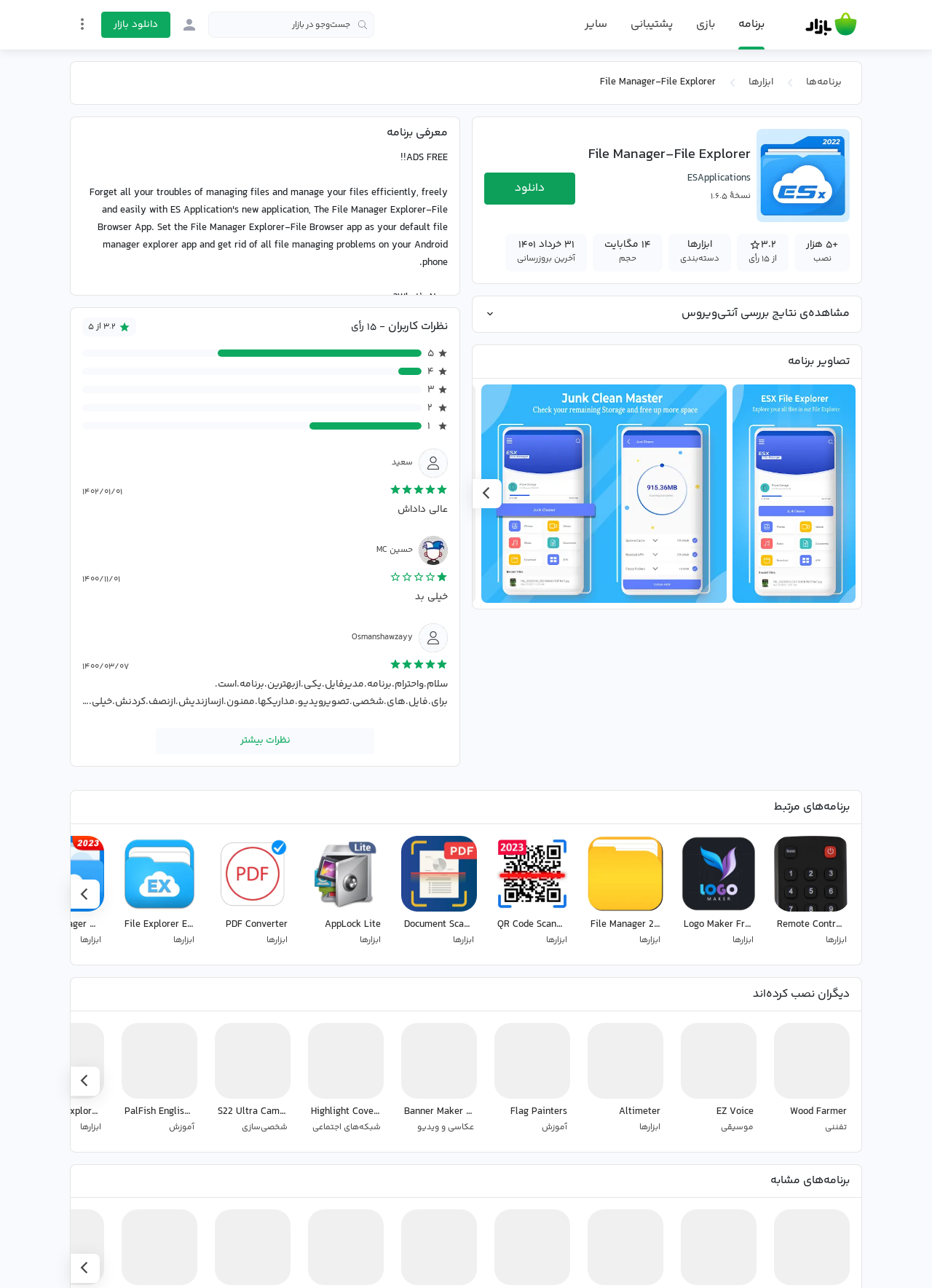Determine the bounding box coordinates of the clickable region to execute the instruction: "Open the settings menu". The coordinates should be four float numbers between 0 and 1, denoted as [left, top, right, bottom].

[0.074, 0.008, 0.102, 0.029]